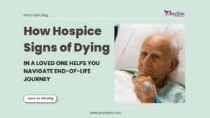What is the emotional tone of the scene?
Refer to the screenshot and answer in one word or phrase.

Peaceful